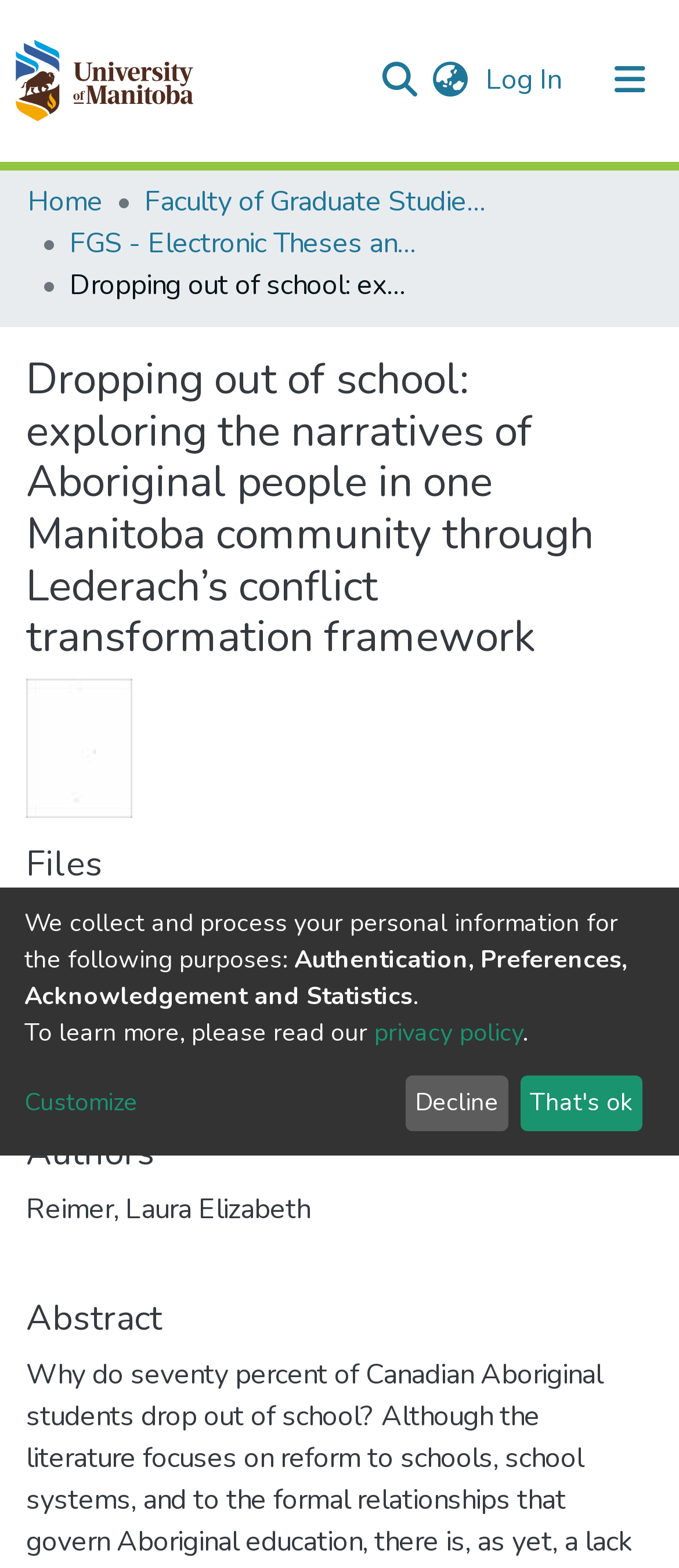Determine the bounding box coordinates of the UI element described by: "Book Now".

None